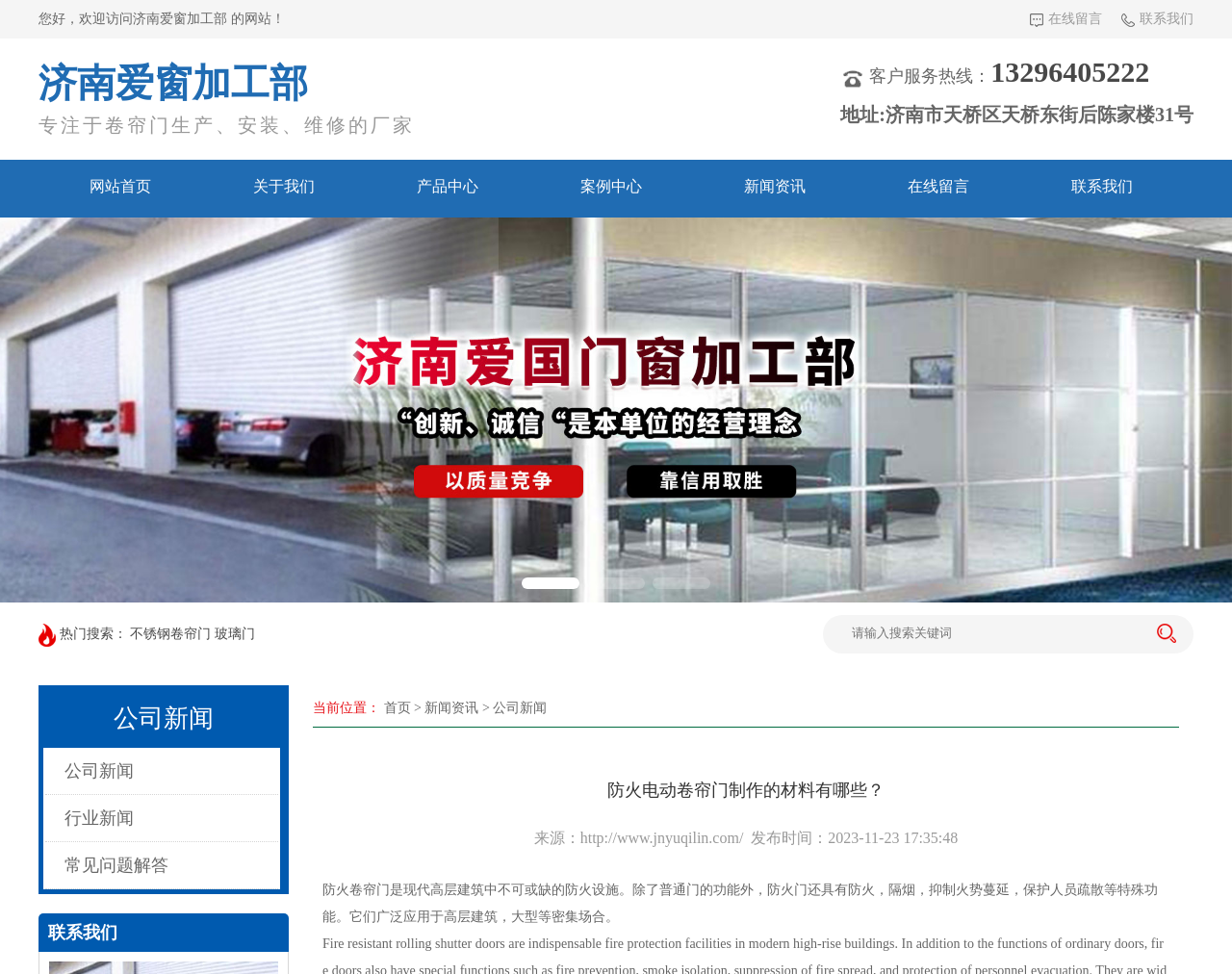Please provide the bounding box coordinates for the element that needs to be clicked to perform the following instruction: "Select from the dropdown menu". The coordinates should be given as four float numbers between 0 and 1, i.e., [left, top, right, bottom].

None